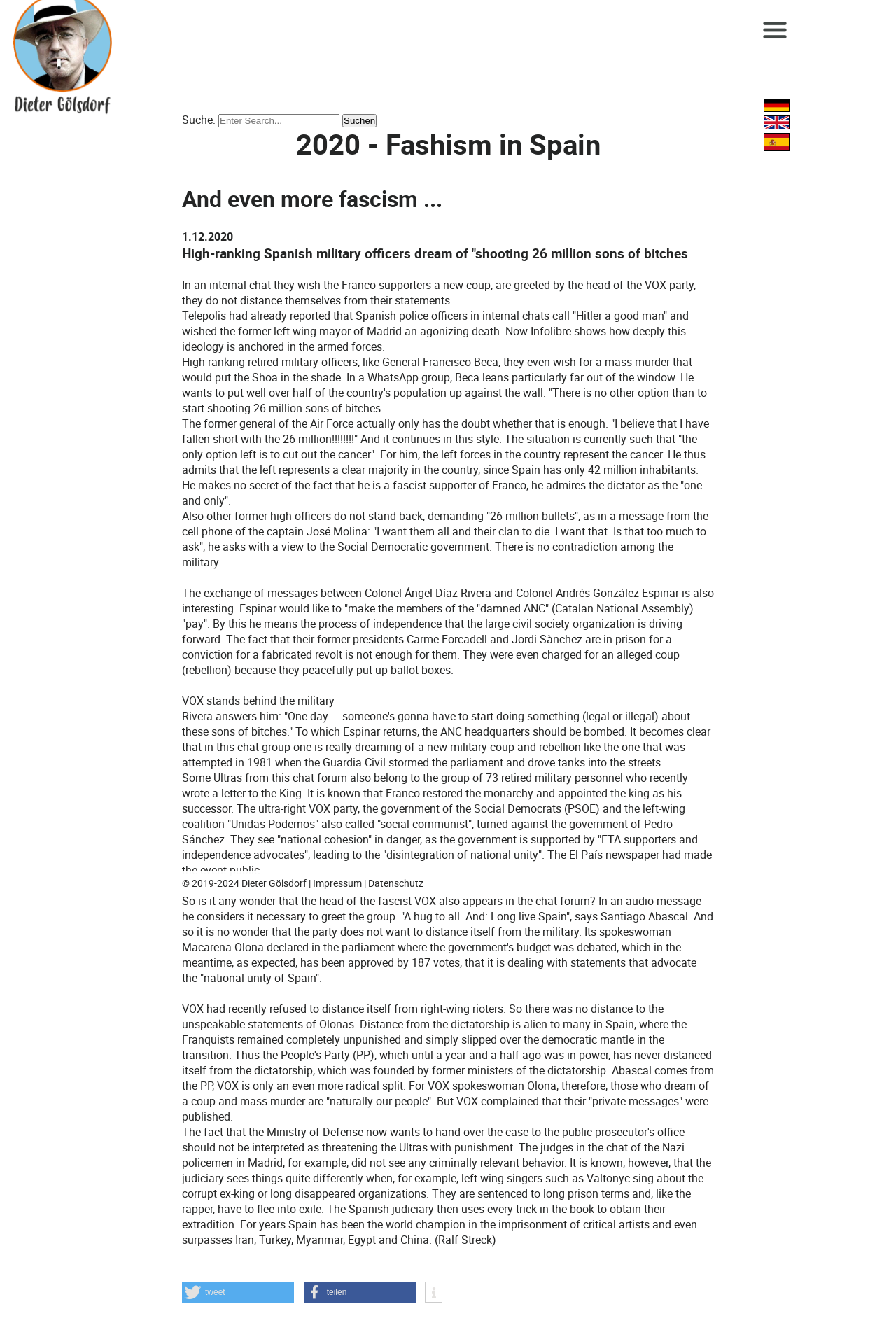What language can be selected from the top right corner?
Please answer the question with a single word or phrase, referencing the image.

Deutsch, Englisch, Español